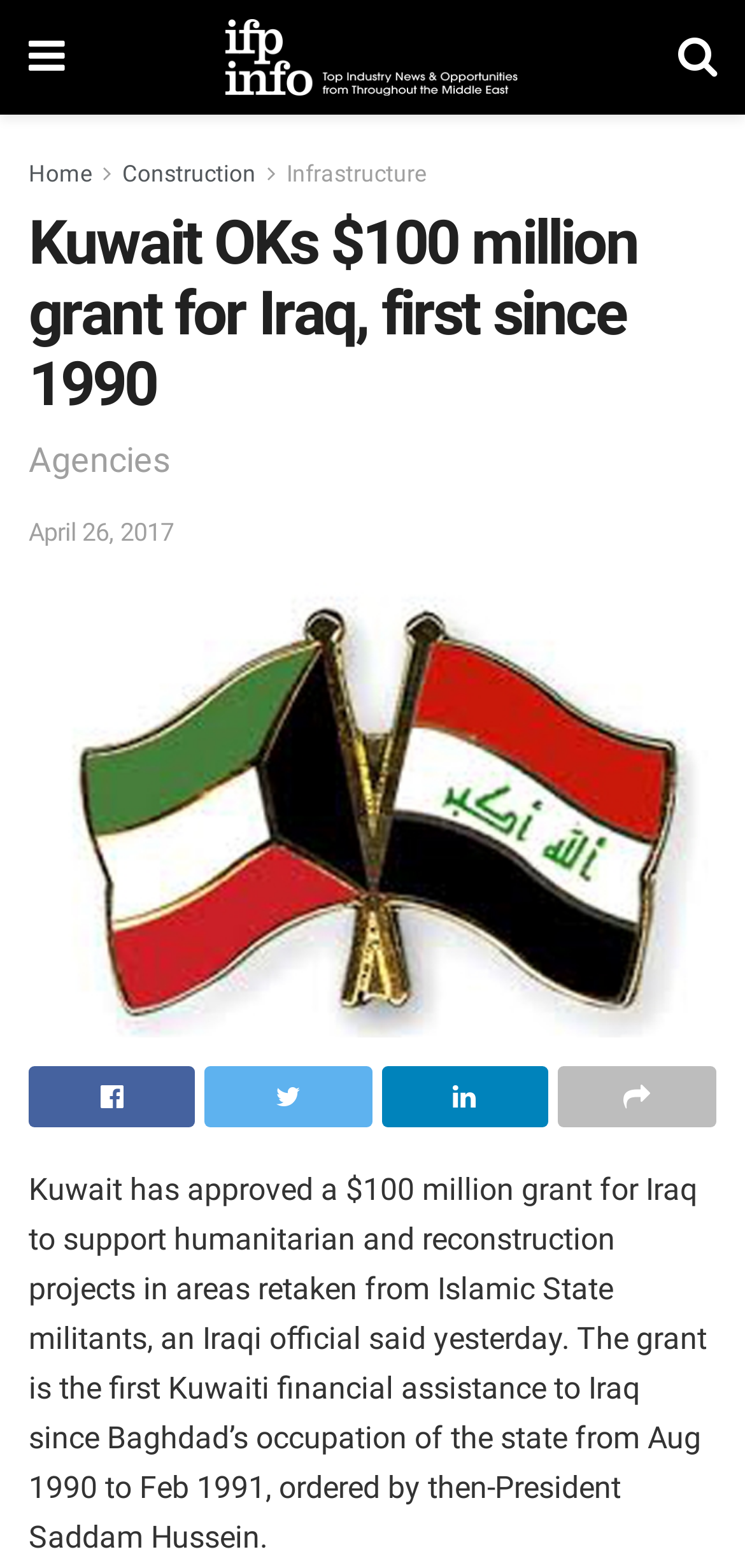Show me the bounding box coordinates of the clickable region to achieve the task as per the instruction: "View the news article dated April 26, 2017".

[0.038, 0.33, 0.233, 0.348]